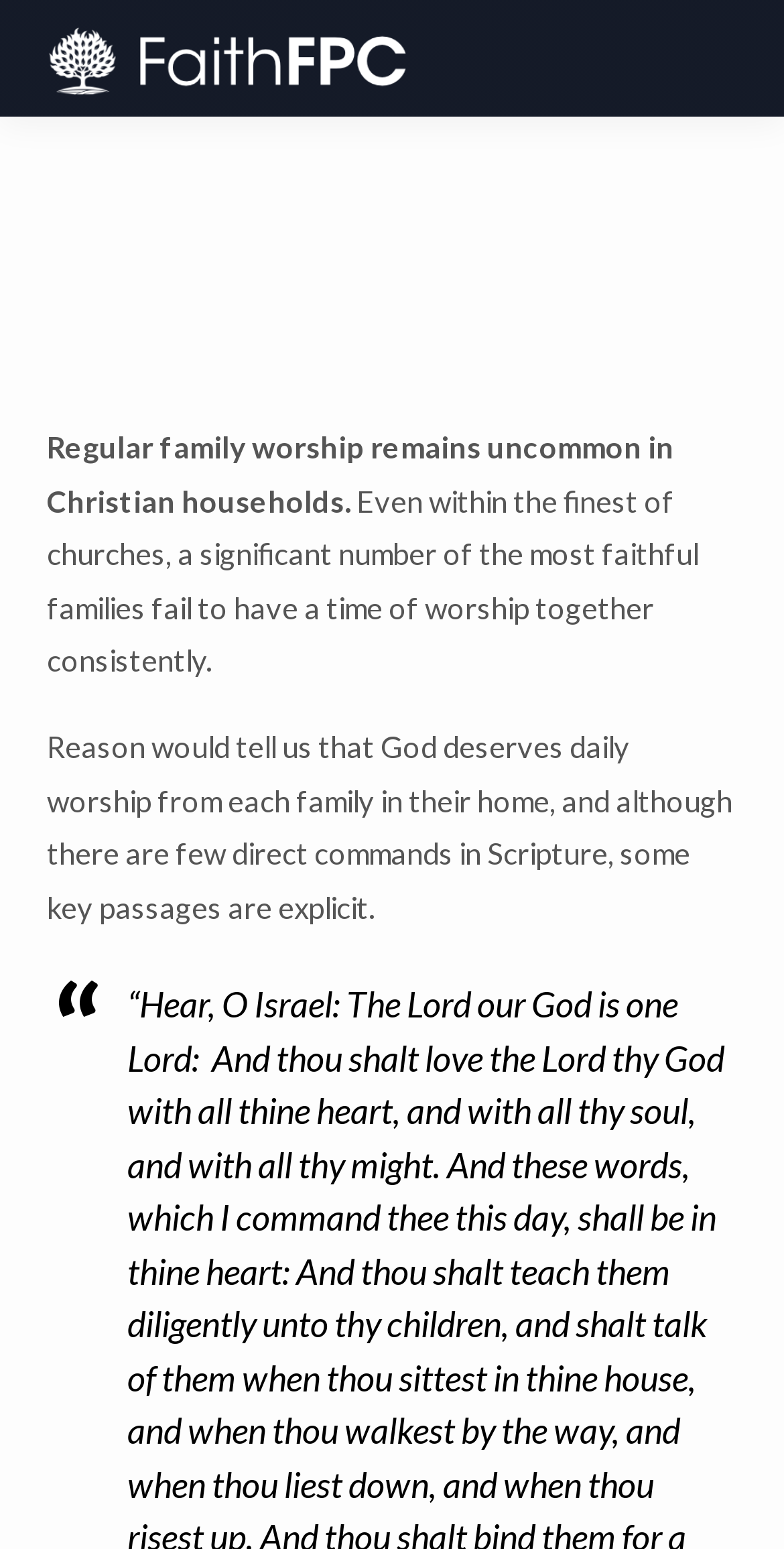What is the tone of the webpage?
Using the image as a reference, answer the question in detail.

The tone of the webpage can be inferred from the language used, which is formal and solemn. The discussion of family worship is presented in a serious and thoughtful manner, without any frivolous or lighthearted tone.